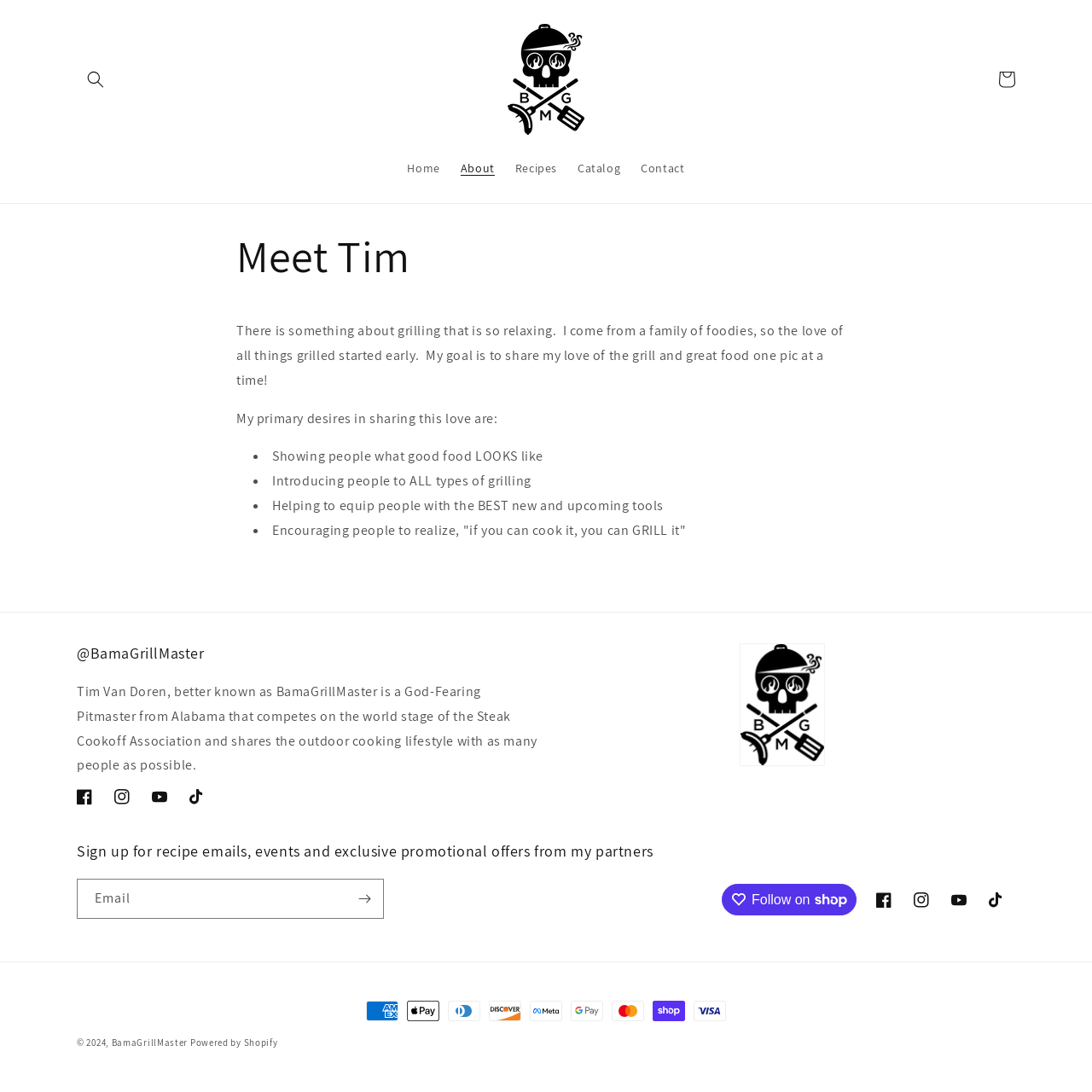What social media platforms can you follow BamaGrillMaster on?
Refer to the image and provide a detailed answer to the question.

I found the answer by looking at the section that has links to various social media platforms, including Facebook, Instagram, YouTube, and TikTok, with icons and text that say 'Follow on...'.